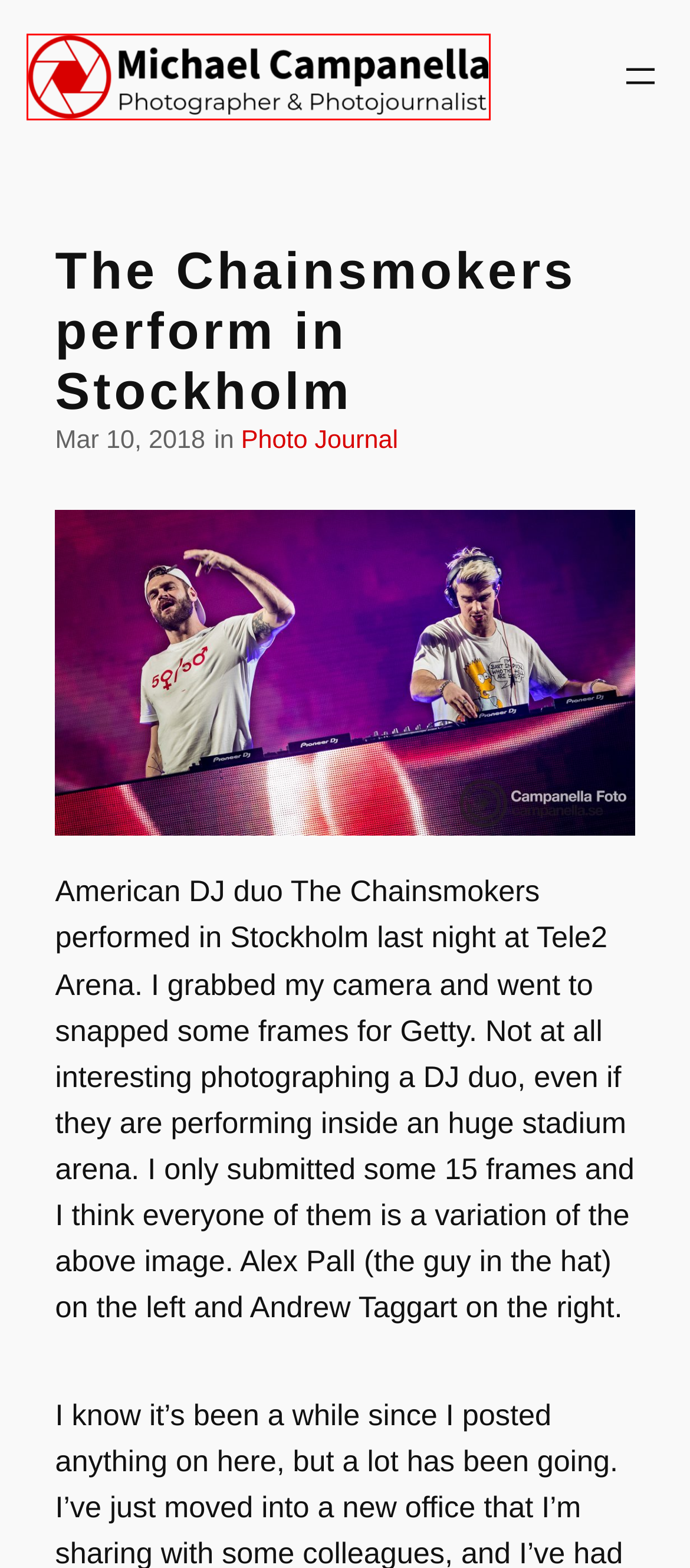You are given a screenshot of a webpage with a red rectangle bounding box around an element. Choose the best webpage description that matches the page after clicking the element in the bounding box. Here are the candidates:
A. Contact & Booking for Photographer | Michael Campanella
B. Photo Journal Archives | Michael Campanella
C. News & Politics Photography Portfolio | Michael Campanella
D. Blog | Michael Campanella
E. Tele2 Arena Archives | Michael Campanella
F. Photographer & Photojournalist in Stockholm, Sweden | Michael Campanella
G. The Chainsmokers Archives | Michael Campanella
H. Concerts Archives | Michael Campanella

F